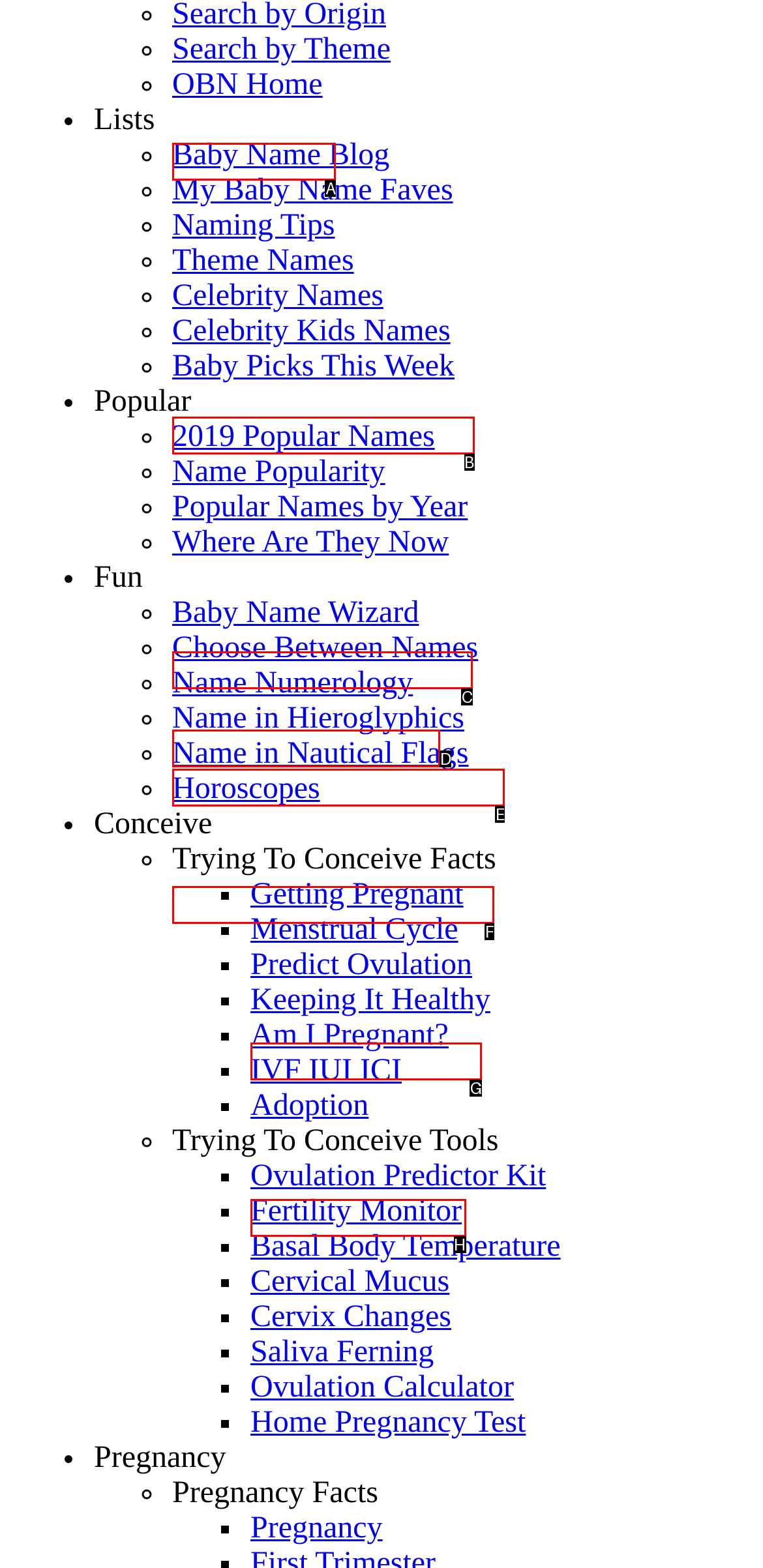Determine which HTML element best suits the description: OBN Home. Reply with the letter of the matching option.

A